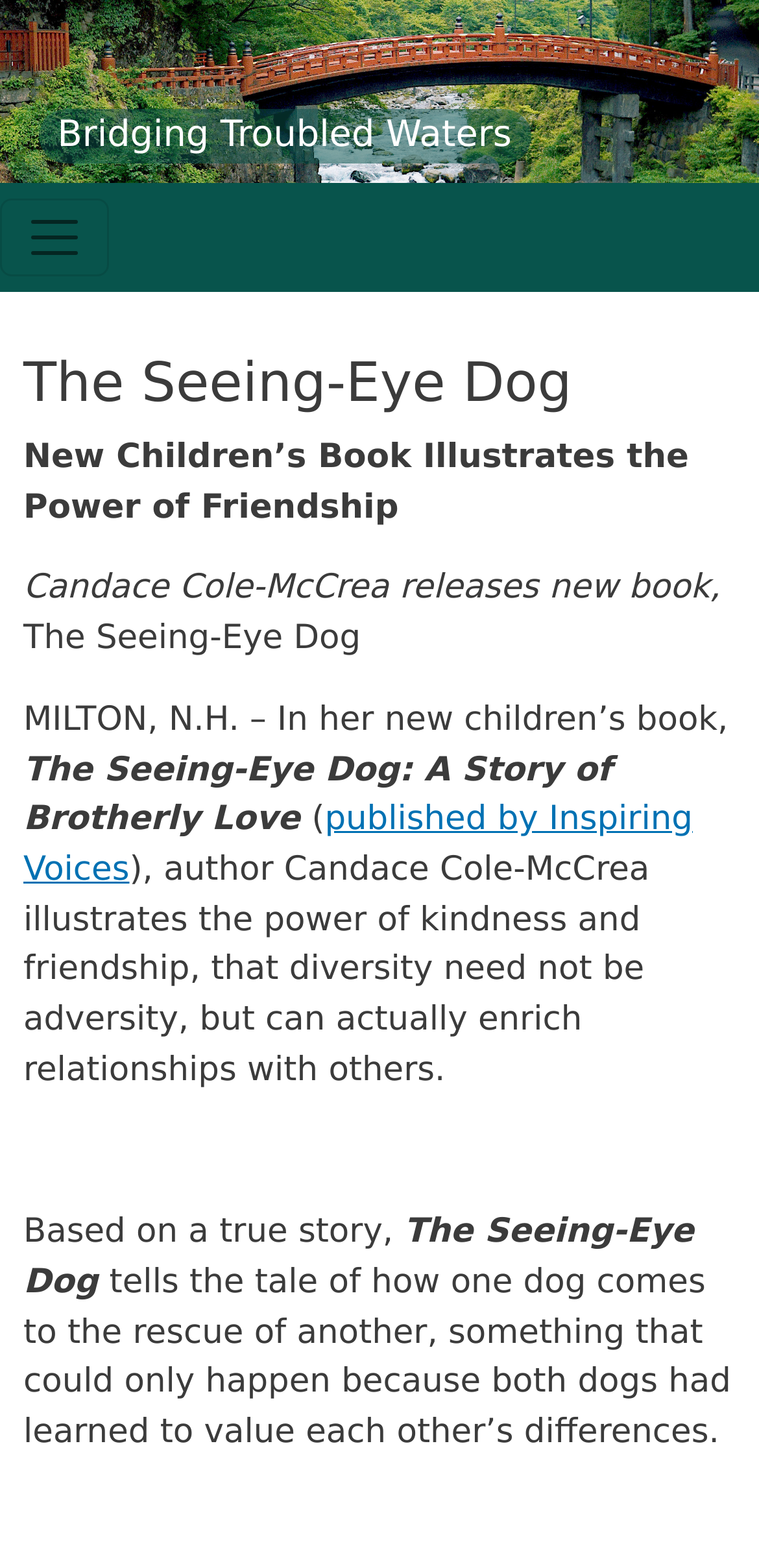What is the story of the book based on?
Please respond to the question with a detailed and well-explained answer.

The story of the book 'The Seeing-Eye Dog' is based on a true story, which tells the tale of how one dog comes to the rescue of another, something that could only happen because both dogs had learned to value each other’s differences.